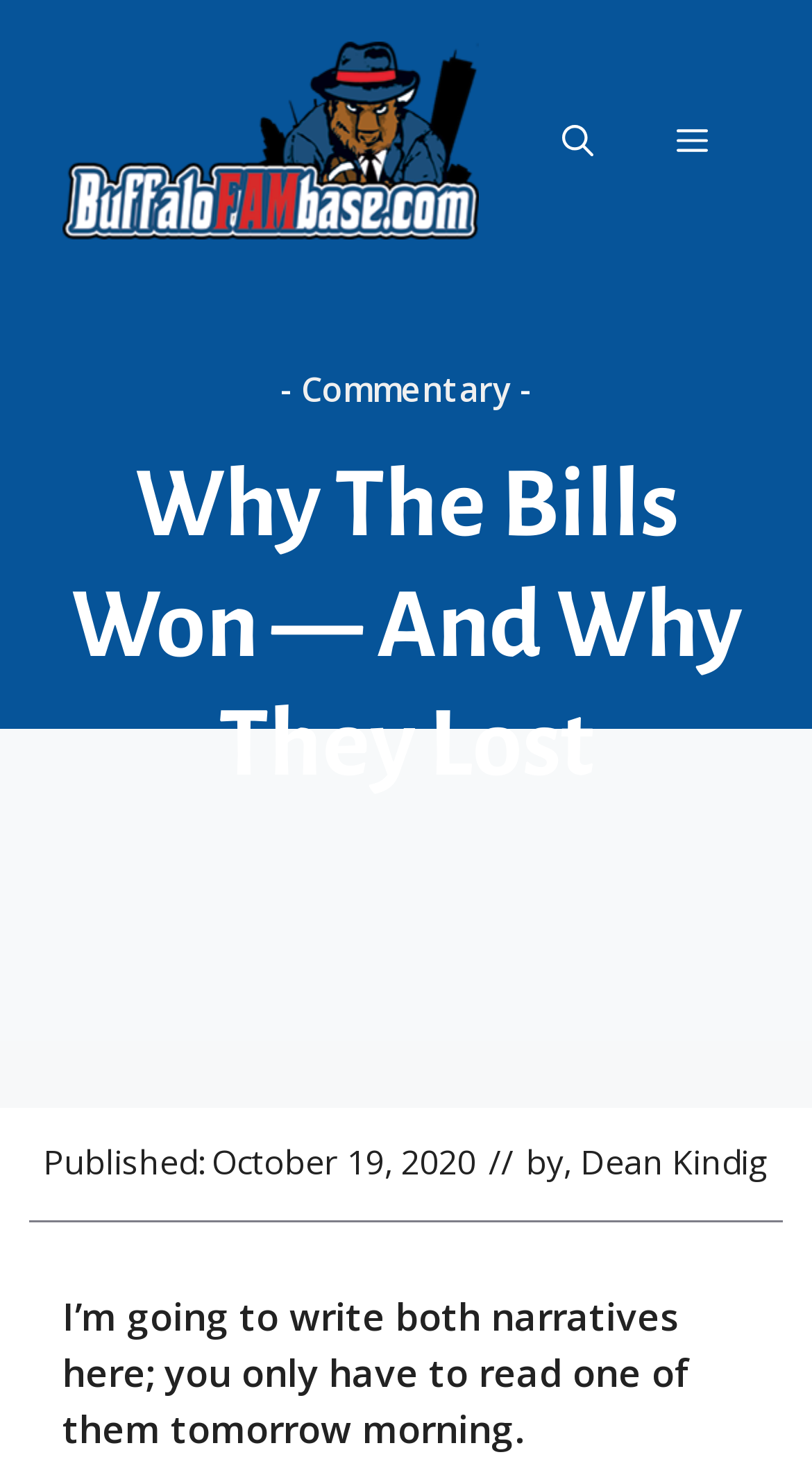What is the topic of the article?
Can you provide a detailed and comprehensive answer to the question?

I inferred the topic by analyzing the heading element, which contains the text 'Why The Bills Won — And Why They Lost', indicating that the article is about the Bills.